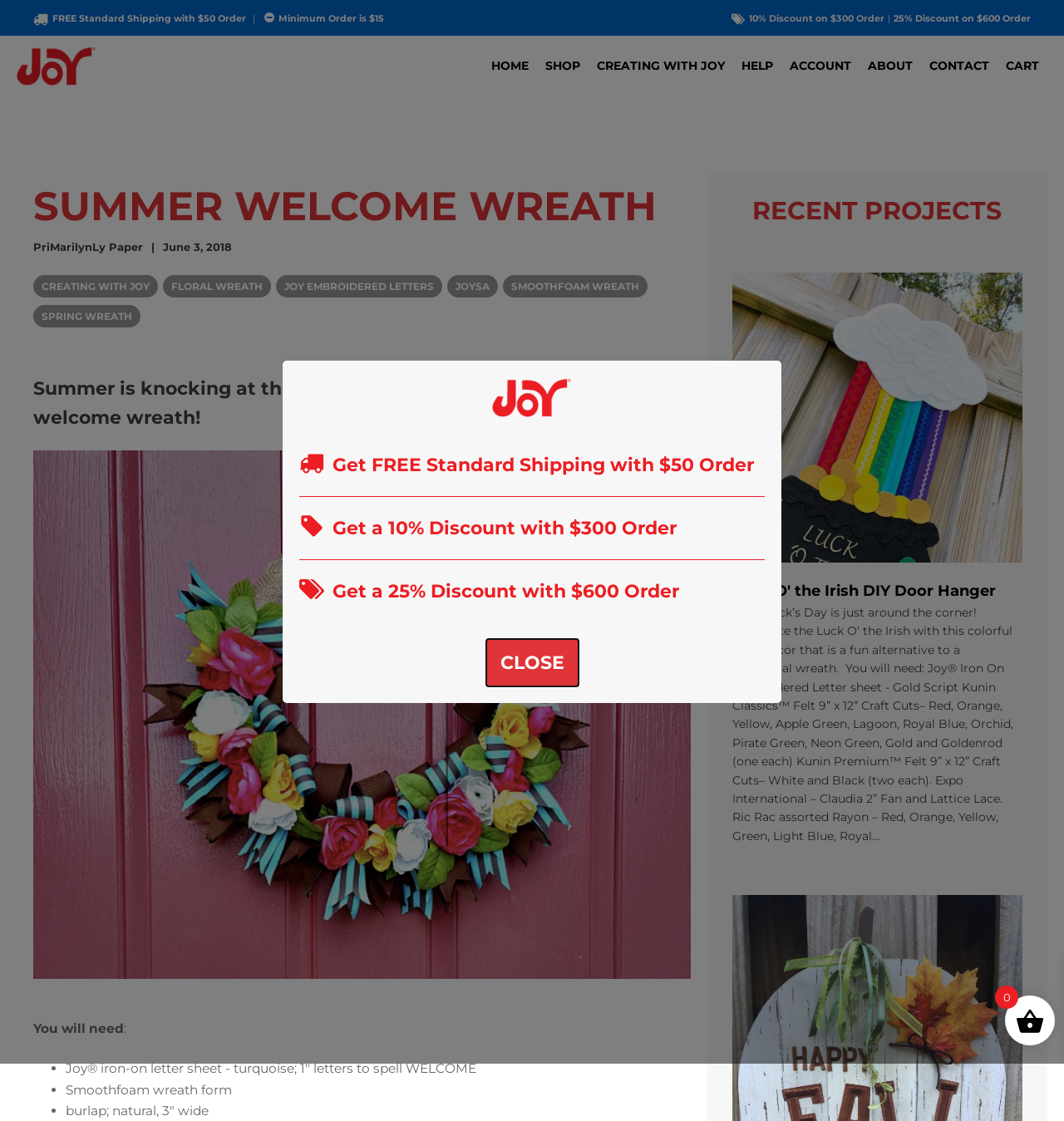Create a detailed summary of the webpage's content and design.

The webpage is about a summer welcome wreath product from JoySA. At the top, there is a navigation menu with links to HOME, SHOP, CREATING WITH JOY, HELP, ACCOUNT, ABOUT, CONTACT, and CART. Below the navigation menu, there is a heading "SUMMER WELCOME WREATH" followed by a brief description of the product.

To the left of the product description, there is an image of the summer welcome wreath. Below the image, there is a list of materials needed to make the wreath, including Joy iron-on letter sheet, Smoothfoam wreath form, and burlap.

On the right side of the page, there is a section titled "RECENT PROJECTS" with a link to a project called "Luck O' the Irish DIY Door Hanger". This section takes up a significant portion of the page.

Throughout the page, there are several icons and graphics, including a truck icon, minus-circle icon, and tags icon, which are used to decorate the page and highlight certain information, such as free standard shipping and discounts.

At the bottom of the page, there is a link to close the page and a text "0" which may indicate the number of items in the cart.